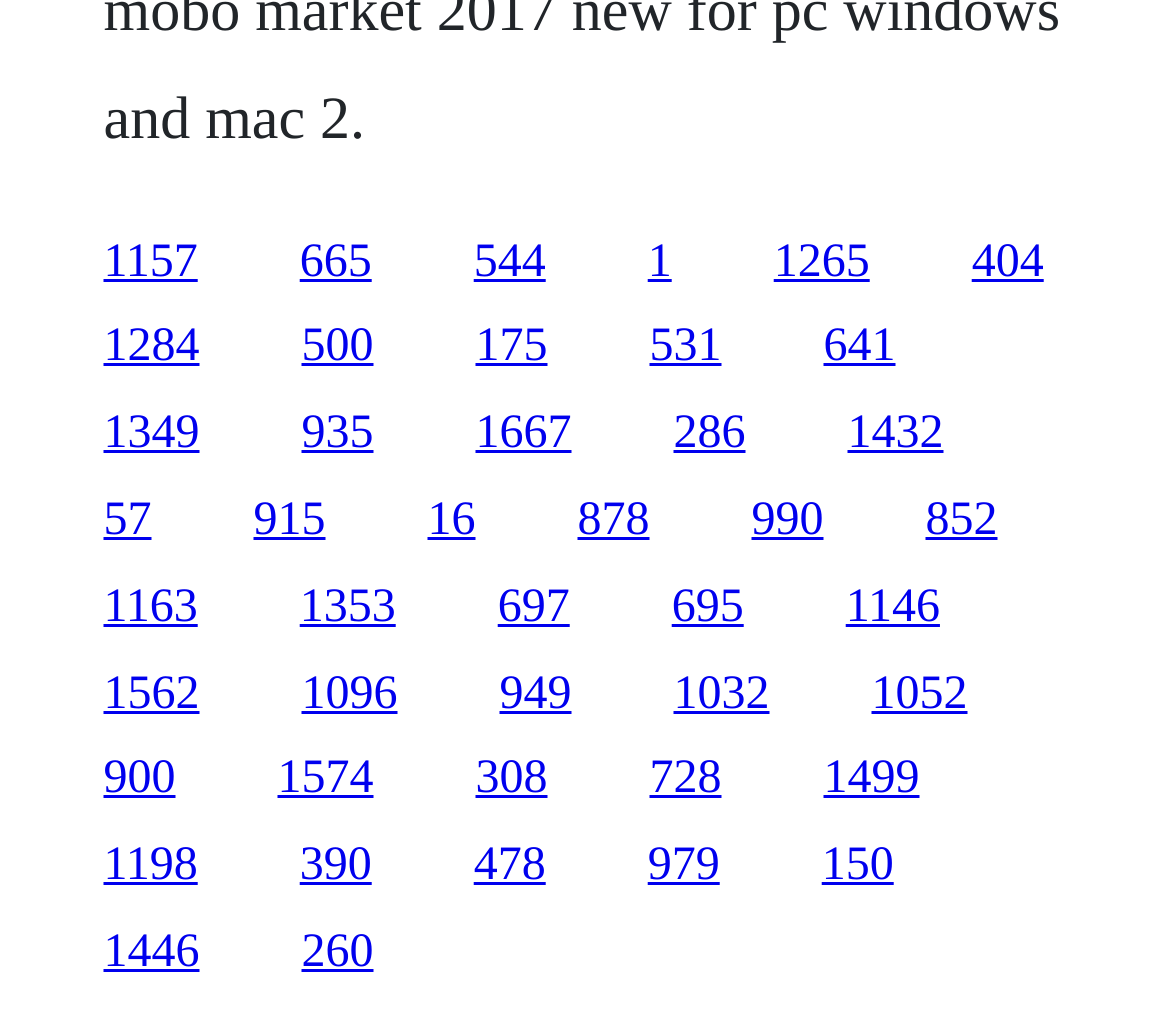Are there any links with similar horizontal positions?
Please provide a single word or phrase based on the screenshot.

Yes